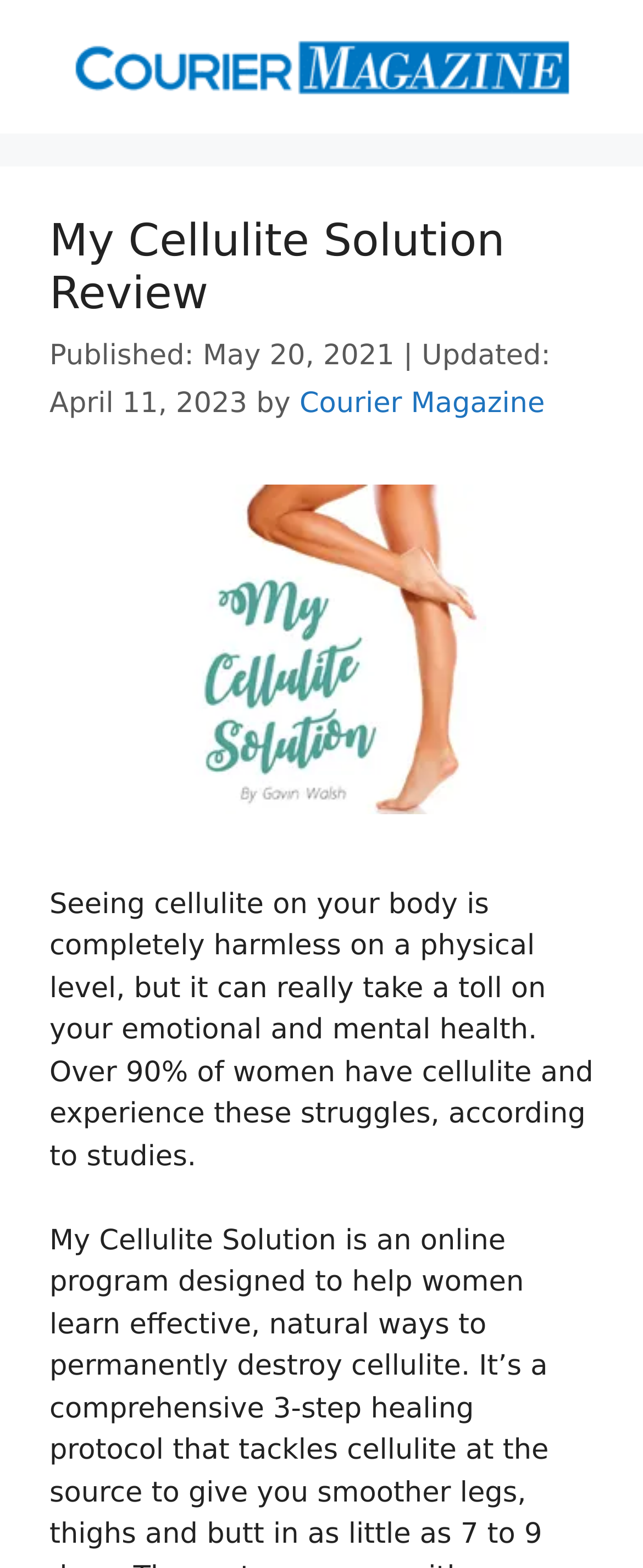Determine the bounding box coordinates of the UI element described below. Use the format (top-left x, top-left y, bottom-right x, bottom-right y) with floating point numbers between 0 and 1: alt="My Cellulite Solution PDF"

[0.244, 0.504, 0.756, 0.525]